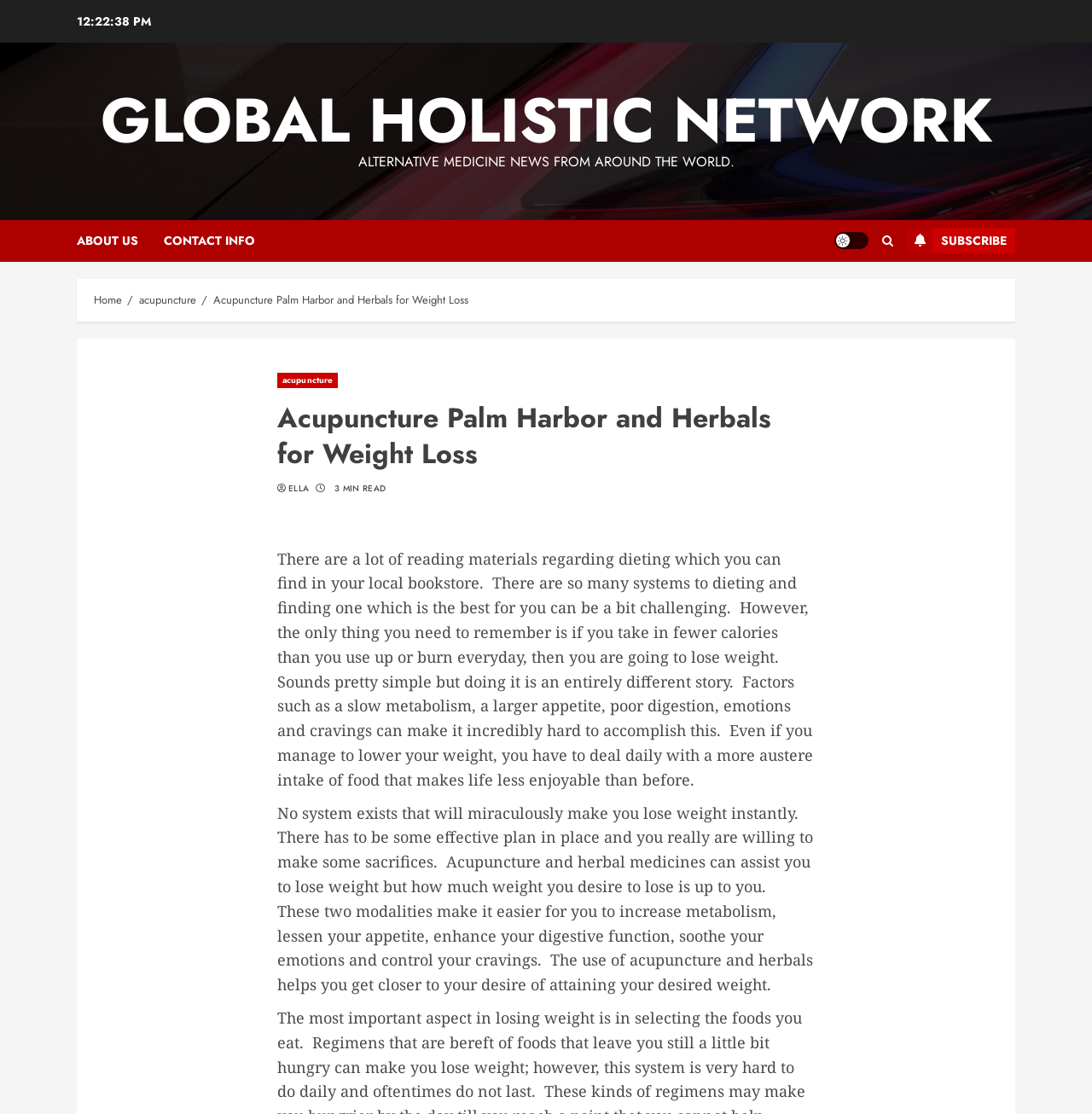Show the bounding box coordinates of the element that should be clicked to complete the task: "Visit the Global Holistic Network website".

[0.092, 0.068, 0.908, 0.148]